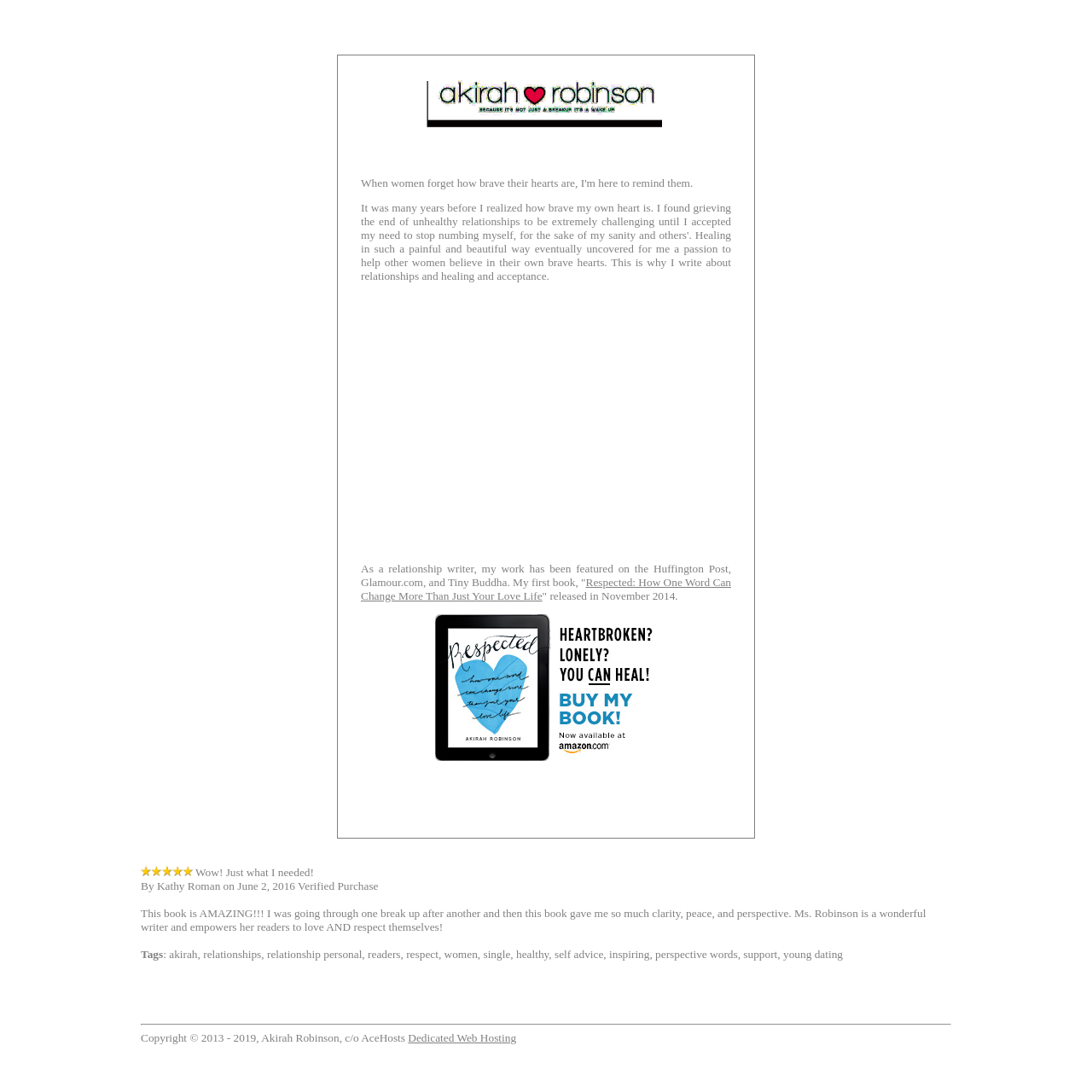Answer the question briefly using a single word or phrase: 
What is the copyright year range of the website?

2013-2019